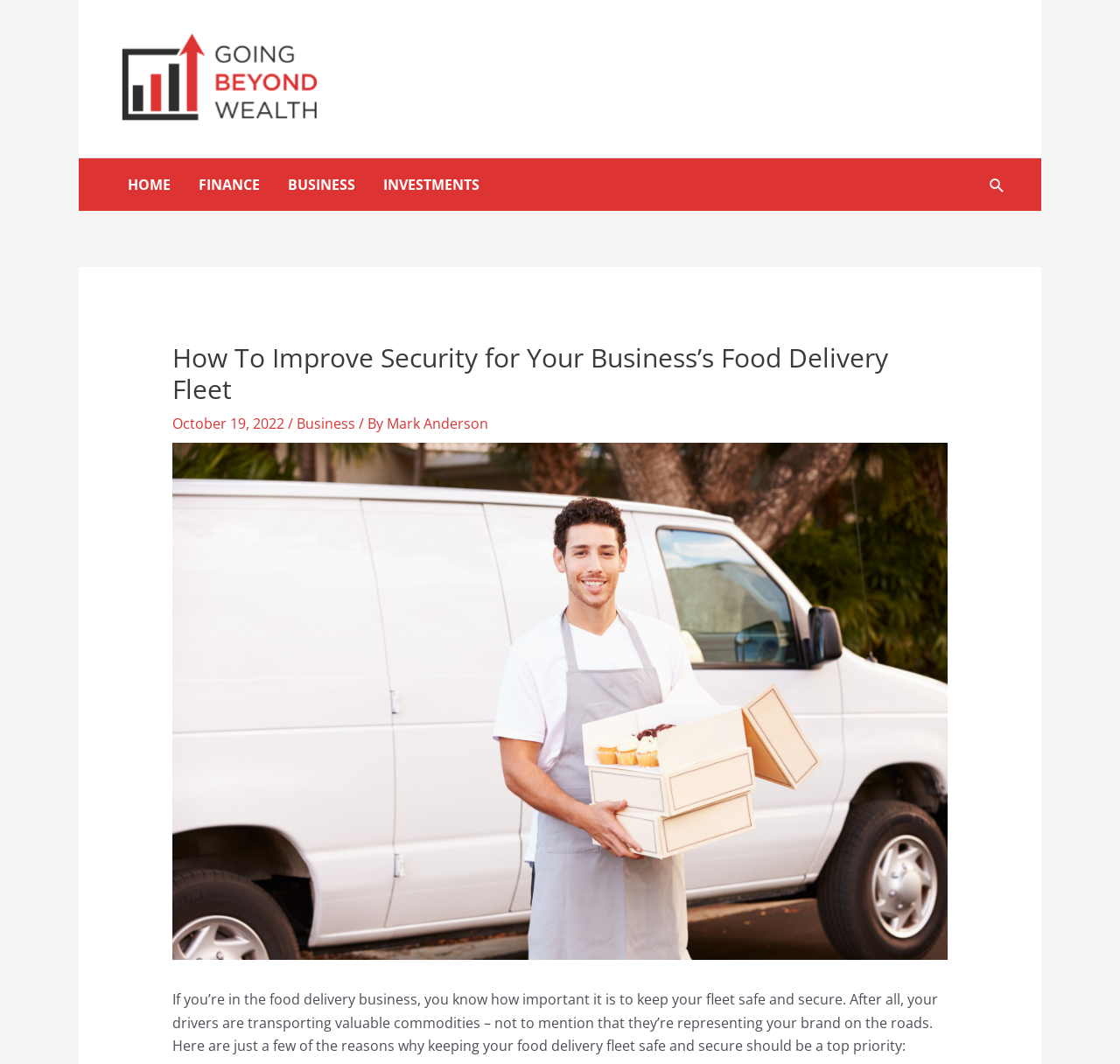Given the element description alt="goingbeyondwealth logo", identify the bounding box coordinates for the UI element on the webpage screenshot. The format should be (top-left x, top-left y, bottom-right x, bottom-right y), with values between 0 and 1.

[0.102, 0.064, 0.292, 0.082]